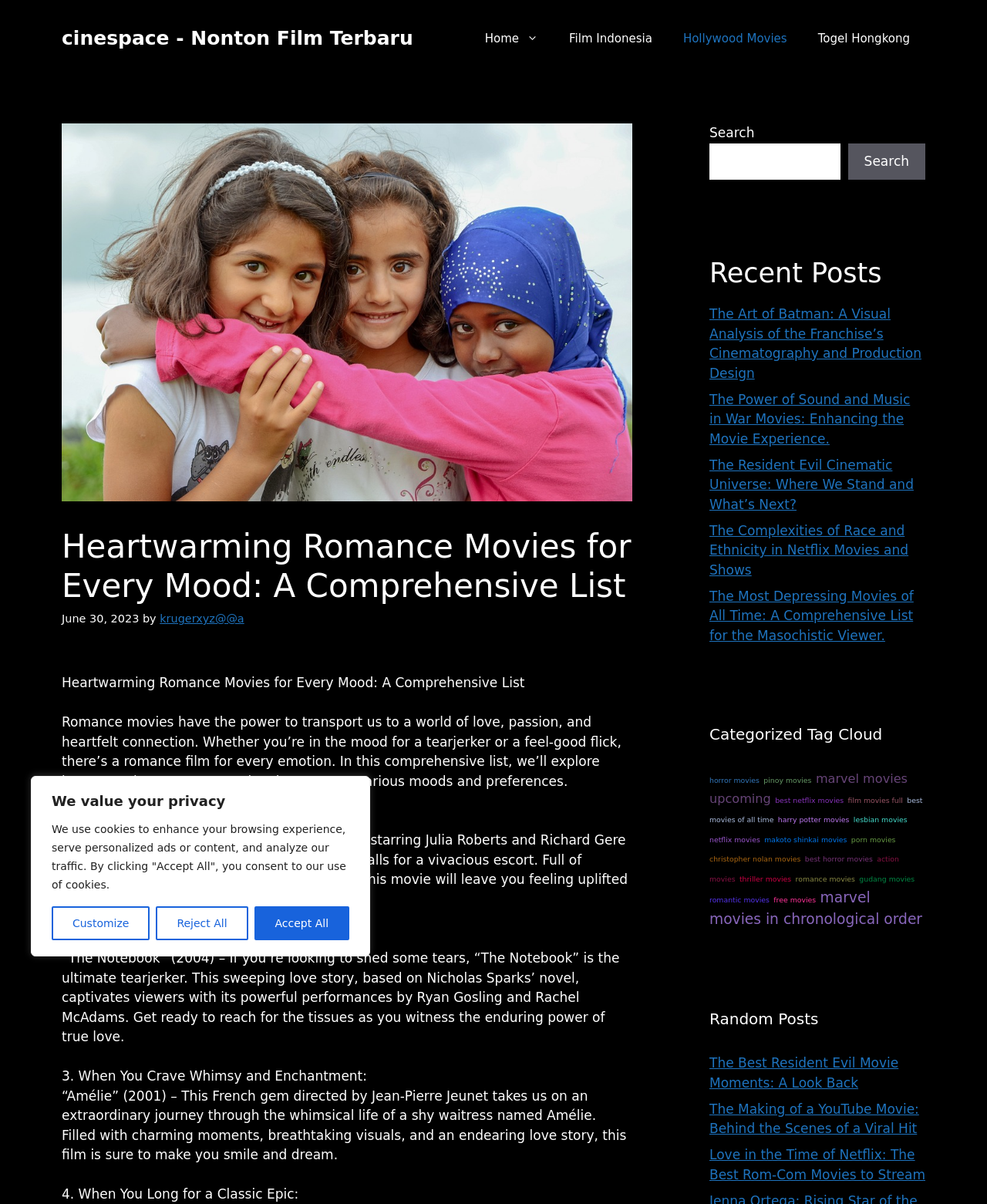Please find and provide the title of the webpage.

Heartwarming Romance Movies for Every Mood: A Comprehensive List